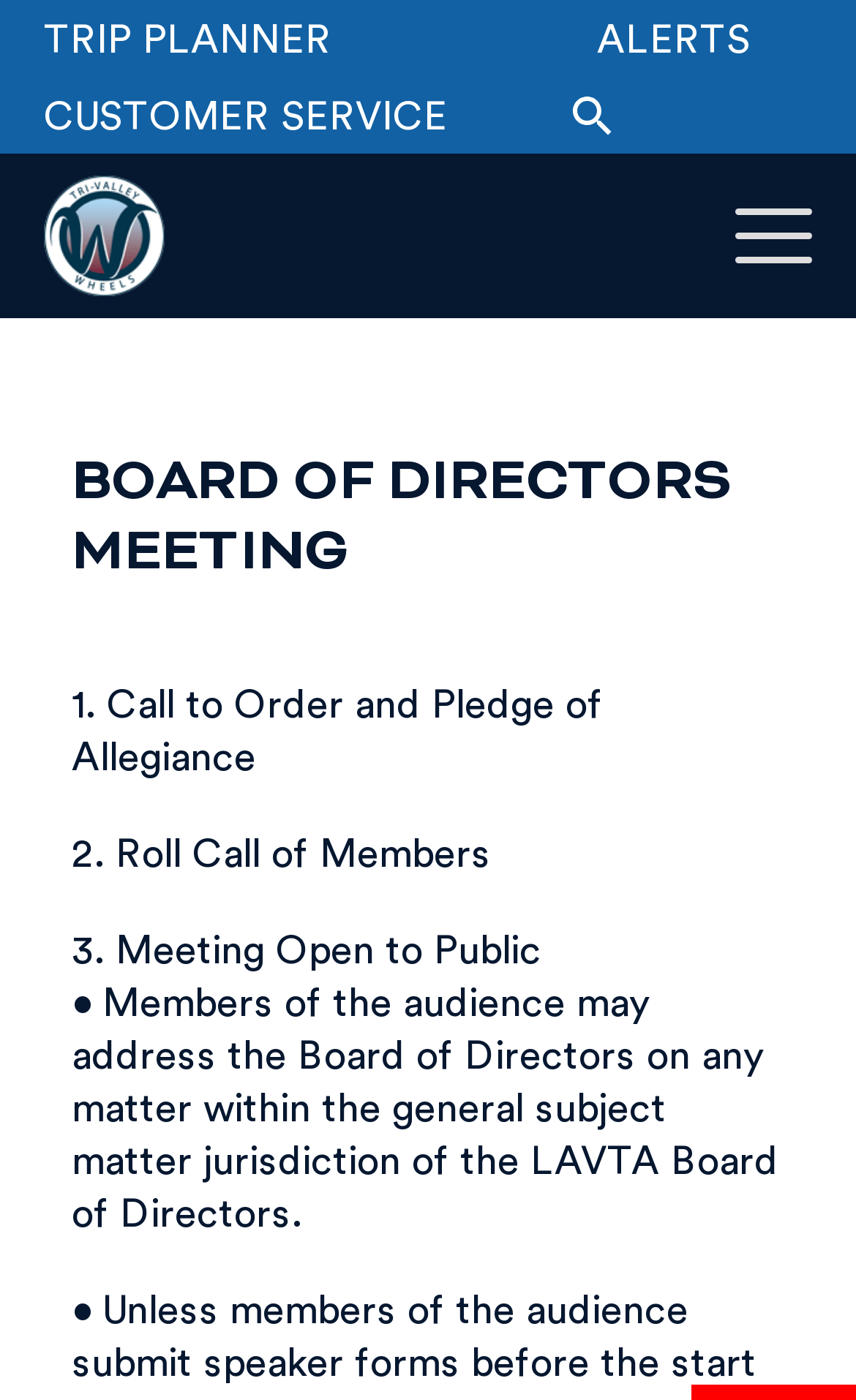What is the first item on the board of directors meeting agenda?
Answer the question with a single word or phrase derived from the image.

Call to Order and Pledge of Allegiance